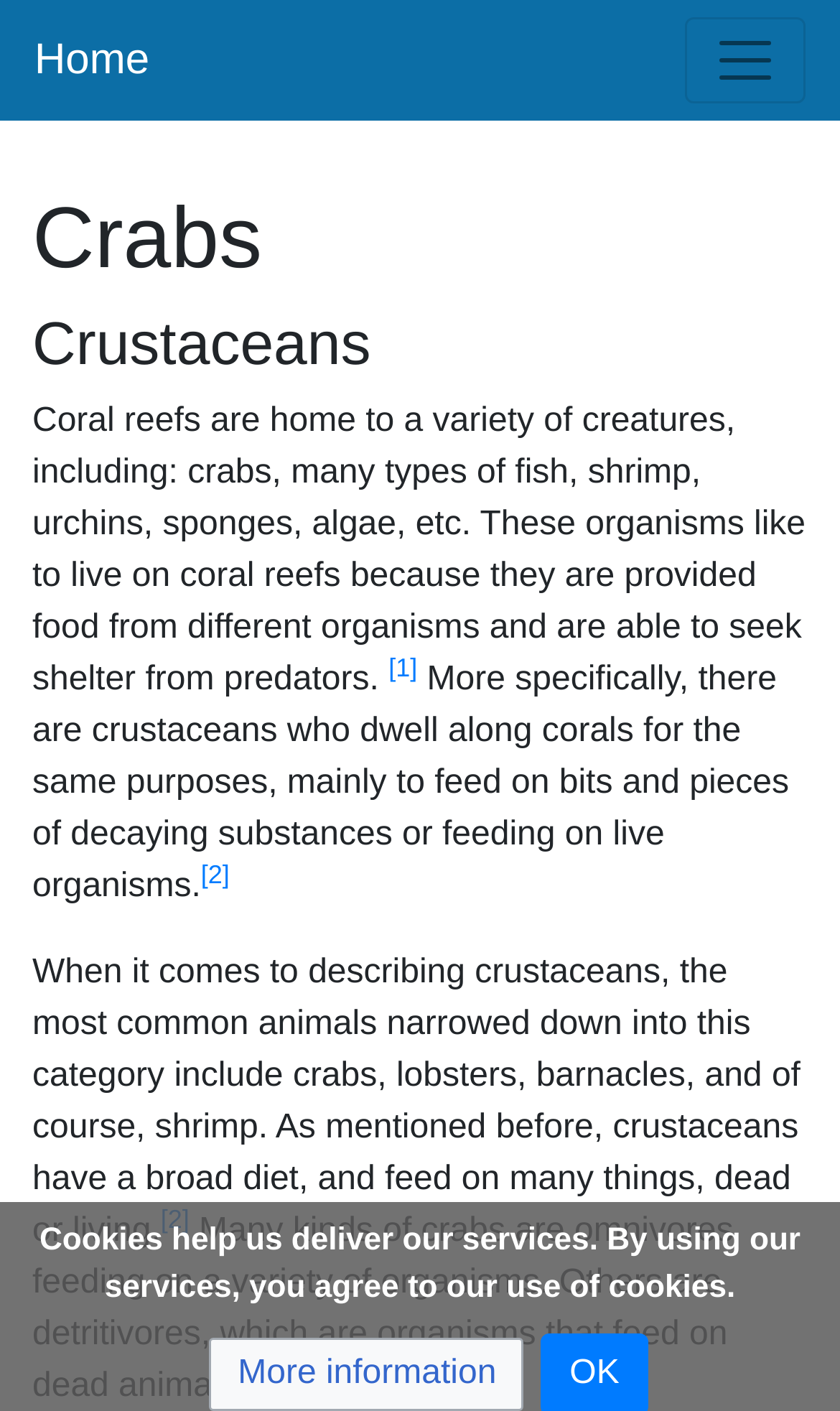What do crustaceans feed on?
Based on the image, please offer an in-depth response to the question.

According to the text, crustaceans have a broad diet and feed on many things, dead or living. This information is provided in the StaticText element with bounding box coordinates [0.038, 0.677, 0.953, 0.886].